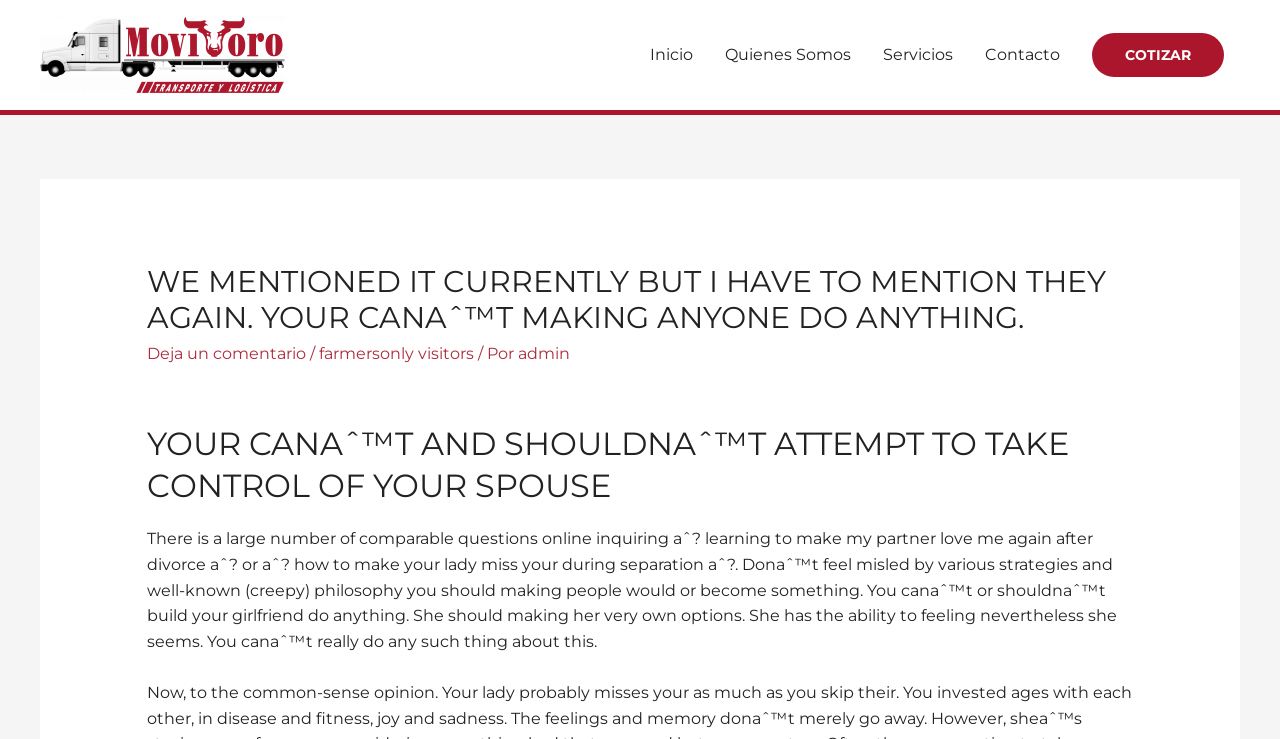What is the topic of the article?
Look at the image and answer with only one word or phrase.

Relationship